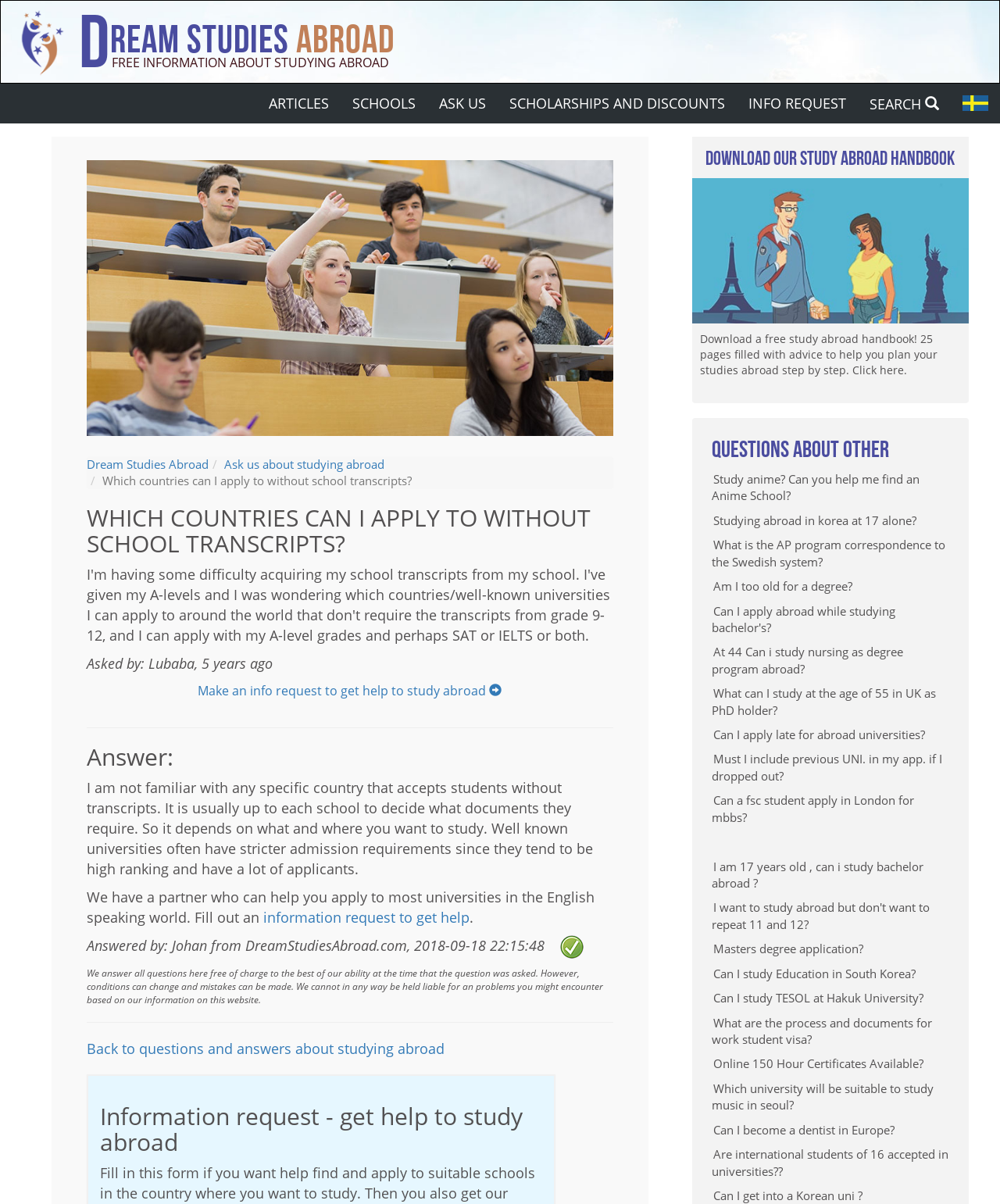How many questions about studying abroad are listed at the bottom of the webpage?
Please provide an in-depth and detailed response to the question.

At the bottom of the webpage, there are 20 questions about studying abroad listed, which are likely to be frequently asked questions or common concerns that students have when considering studying abroad.